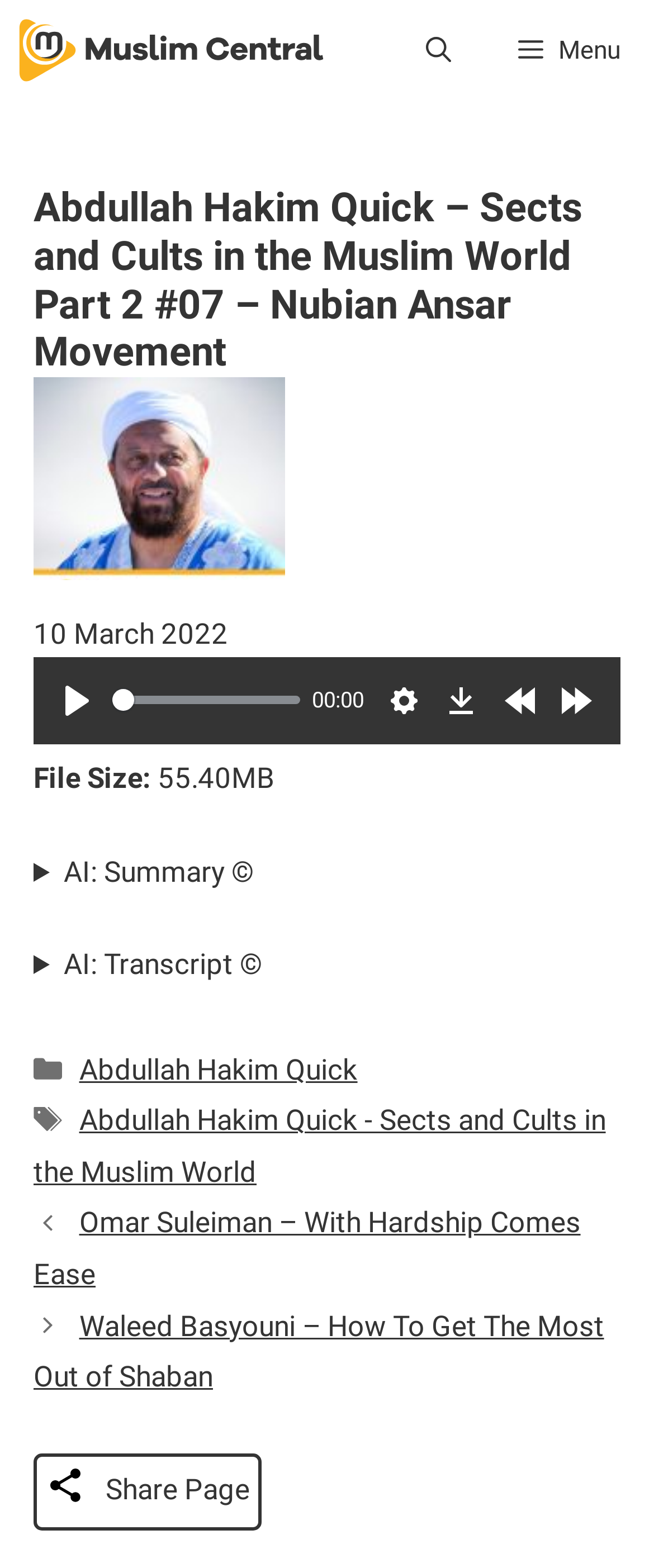Identify the bounding box of the UI element described as follows: "Menu". Provide the coordinates as four float numbers in the range of 0 to 1 [left, top, right, bottom].

[0.741, 0.0, 1.0, 0.064]